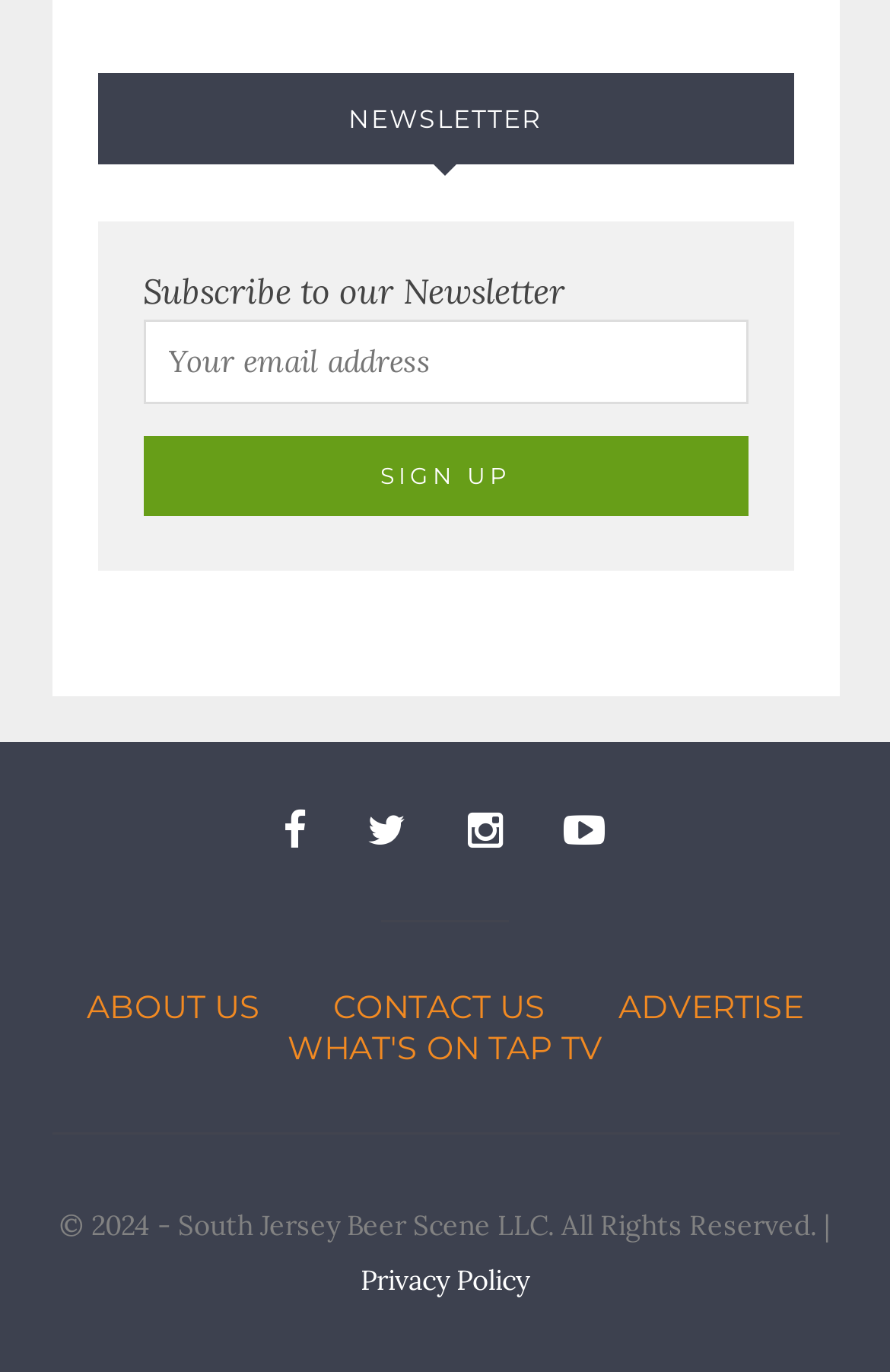Please determine the bounding box coordinates for the element with the description: "What's on Tap TV".

[0.323, 0.749, 0.677, 0.779]